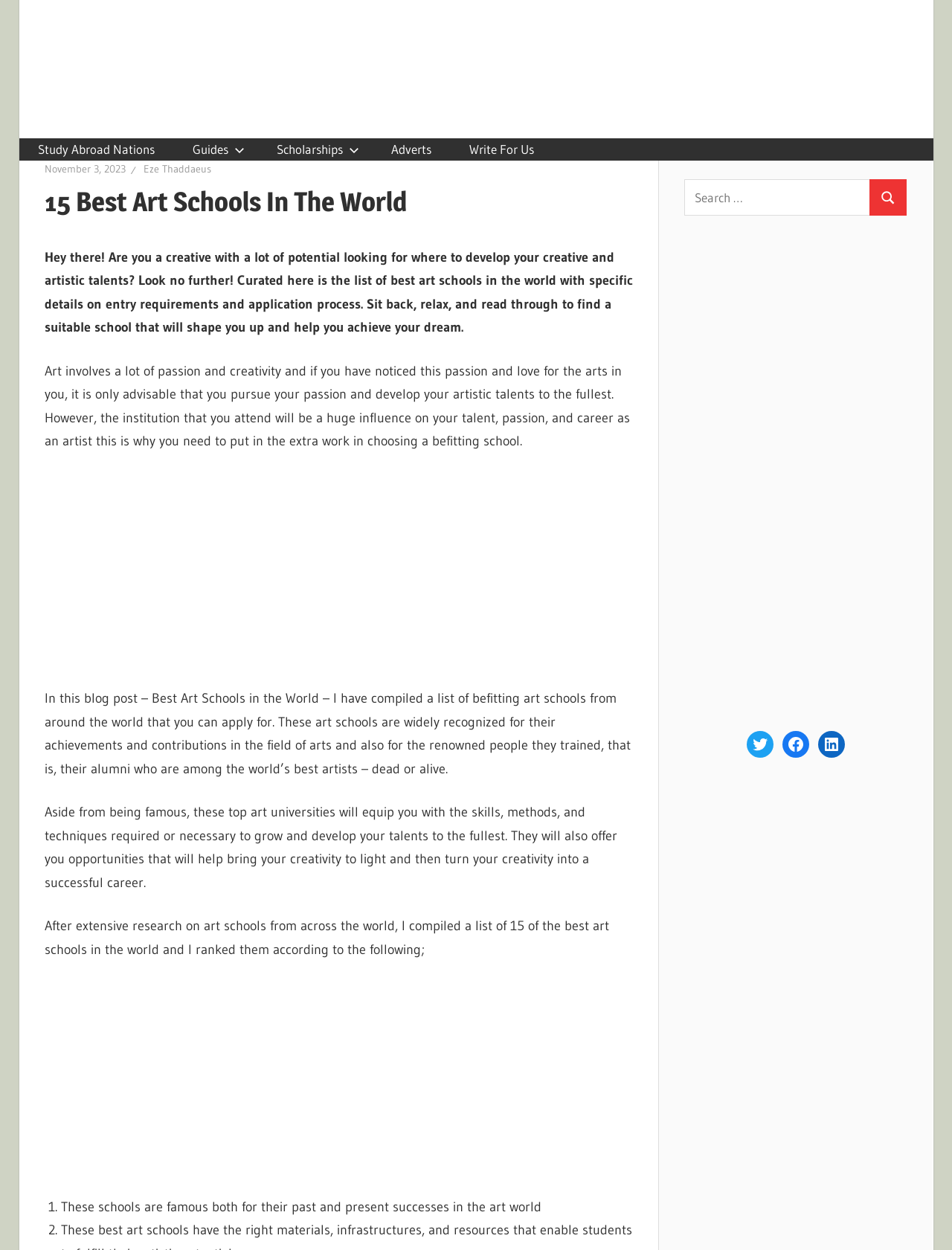Identify the bounding box coordinates of the clickable section necessary to follow the following instruction: "Click ABOUT US". The coordinates should be presented as four float numbers from 0 to 1, i.e., [left, top, right, bottom].

None